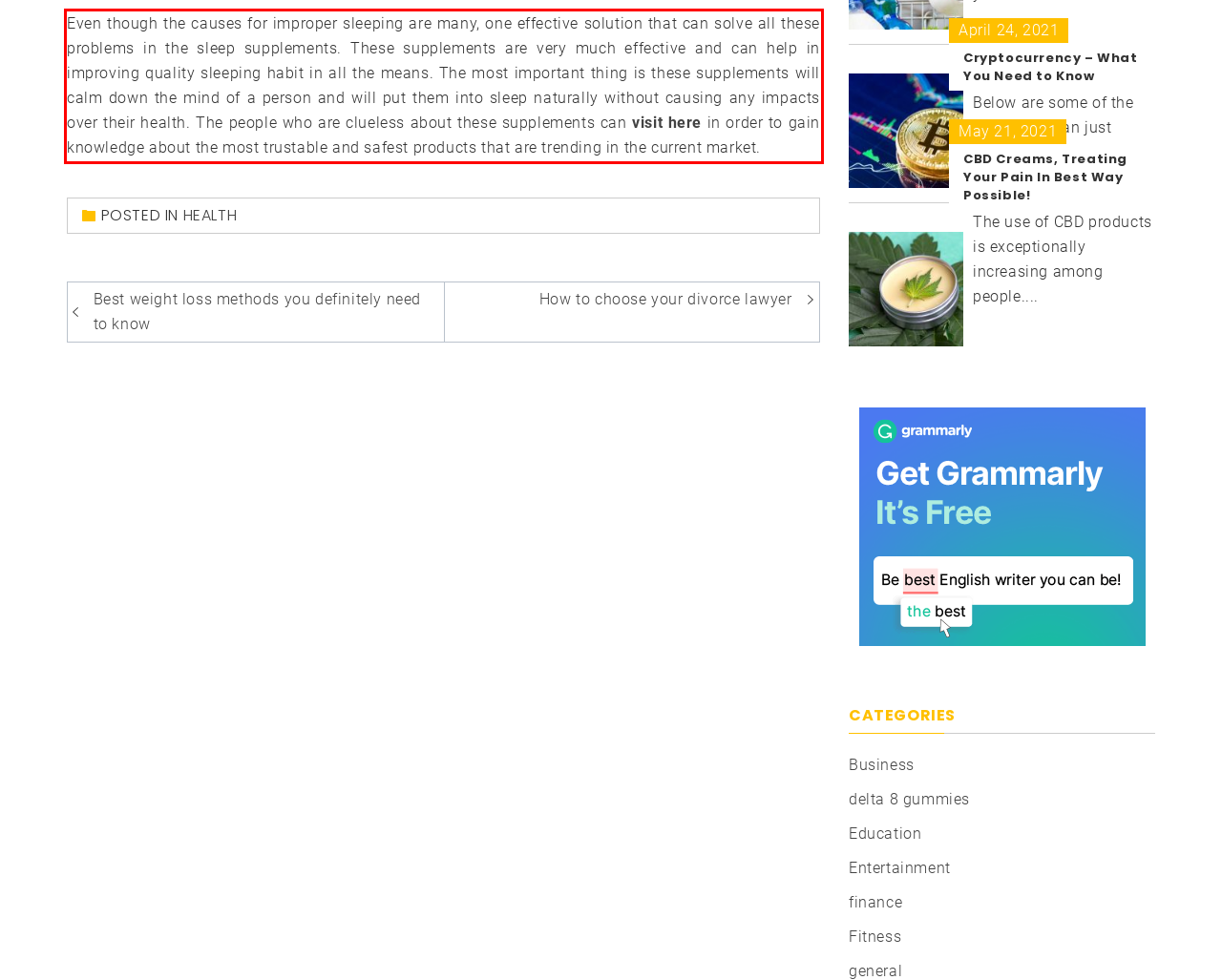Please look at the webpage screenshot and extract the text enclosed by the red bounding box.

Even though the causes for improper sleeping are many, one effective solution that can solve all these problems in the sleep supplements. These supplements are very much effective and can help in improving quality sleeping habit in all the means. The most important thing is these supplements will calm down the mind of a person and will put them into sleep naturally without causing any impacts over their health. The people who are clueless about these supplements can visit here in order to gain knowledge about the most trustable and safest products that are trending in the current market.